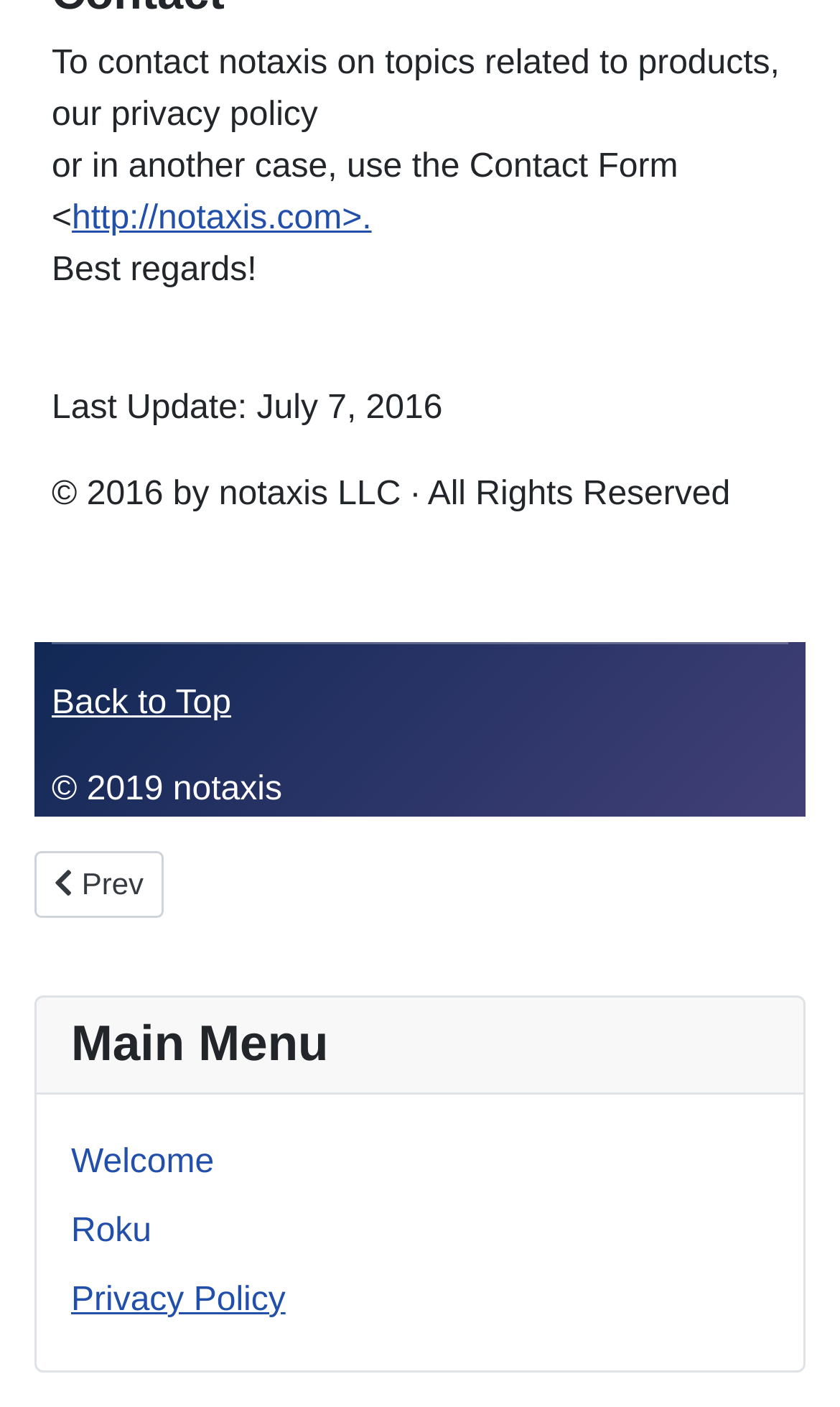Bounding box coordinates should be provided in the format (top-left x, top-left y, bottom-right x, bottom-right y) with all values between 0 and 1. Identify the bounding box for this UI element: Privacy Policy

[0.085, 0.911, 0.34, 0.937]